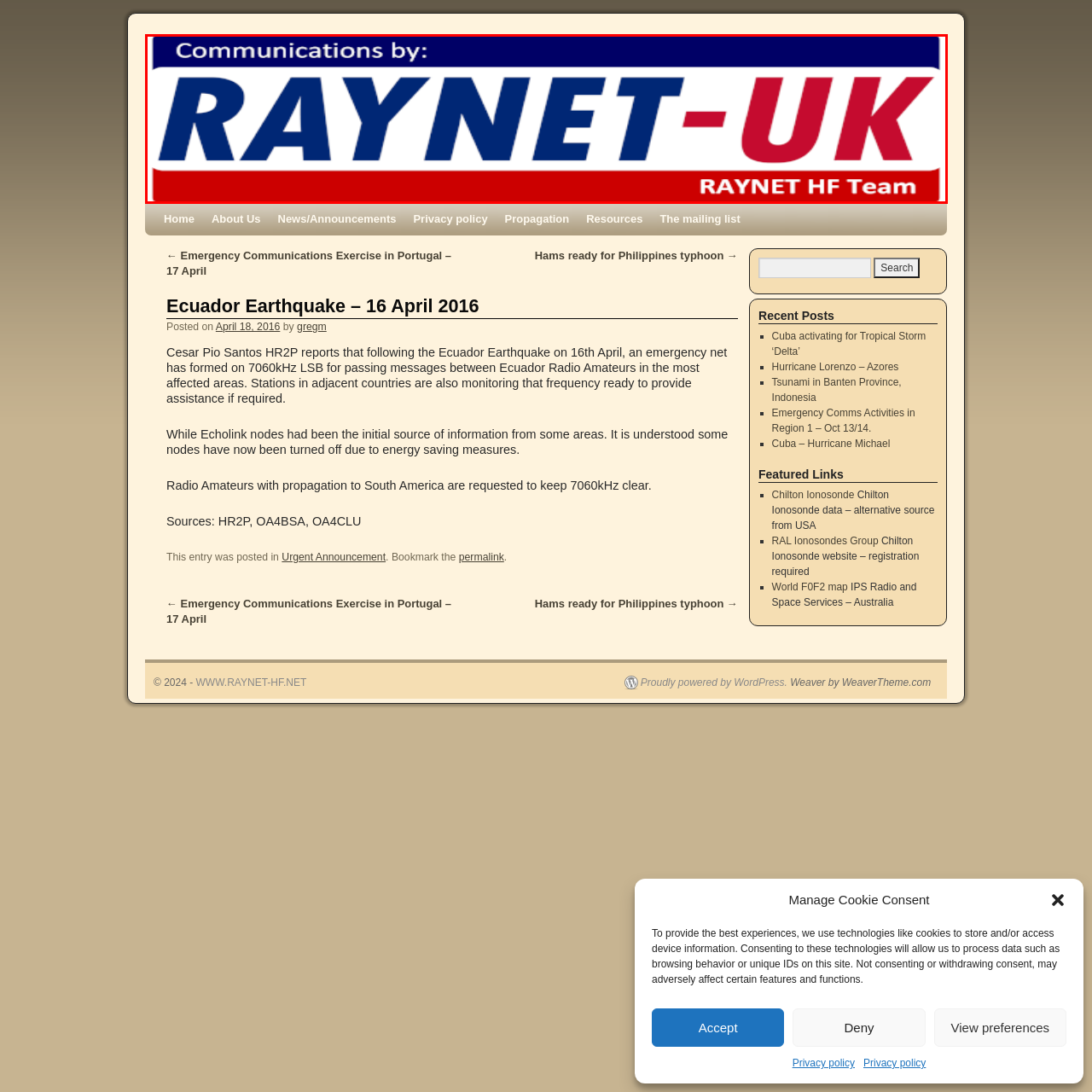What is the name of the team mentioned in the subtitle?
Carefully examine the content inside the red bounding box and give a detailed response based on what you observe.

The subtitle 'Communications by: RAYNET HF Team' indicates that the team involved in emergency communications is the RAYNET HF Team, which is a part of RAYNET-UK.